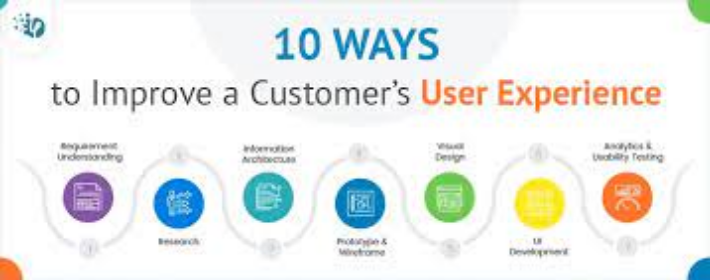Convey all the details present in the image.

The image titled "10 Ways to Improve a Customer's User Experience" visually outlines key strategies for enhancing user interactions. The design showcases a clean and modern layout featuring a central heading in vibrant blue text, contrasted by an orange subtitle that highlights the focus on "User Experience." 

Surrounding the heading are colorful circular icons, each representing a specific method, including "Requirement Understanding," "Research," "Information Architecture," "Visual Design," "Prototype & Wireframe," "UI Development," and "Analytics & Usability Testing." These elements are connected by a smooth, flowing pathway, suggesting a cohesive journey through the different stages of user experience improvement. 

This infographic serves as an informative guide, emphasizing the importance of structured approaches to elevate customer satisfaction in digital environments.